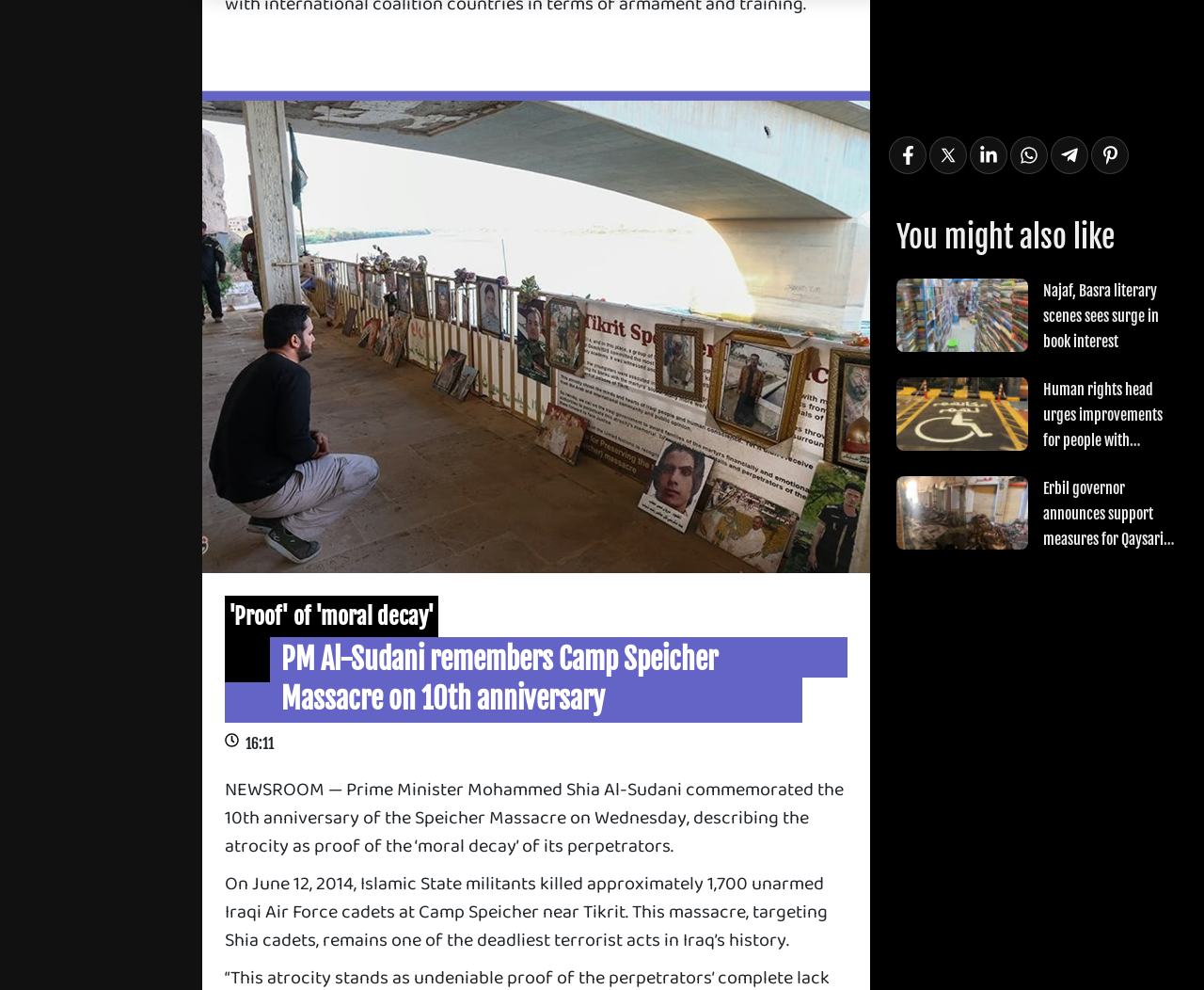Based on the element description, predict the bounding box coordinates (top-left x, top-left y, bottom-right x, bottom-right y) for the UI element in the screenshot: Daily currency exchange rates

[0.248, 0.28, 0.414, 0.306]